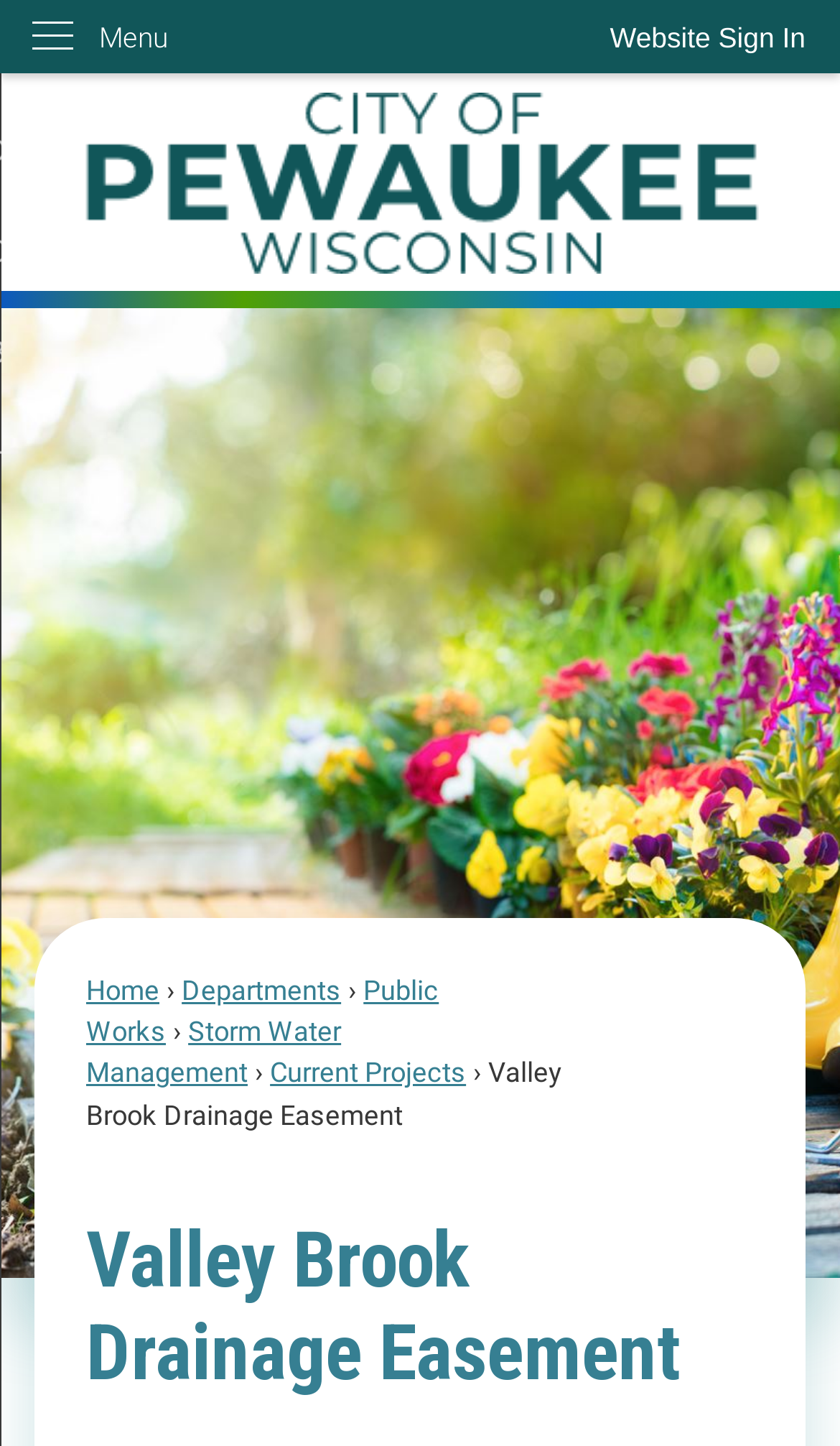Is there a way to sign in to the website?
Offer a detailed and exhaustive answer to the question.

I found the answer by looking at the top-right corner of the webpage, where I found a button labeled 'Website Sign In', which suggests that users can sign in to the website.